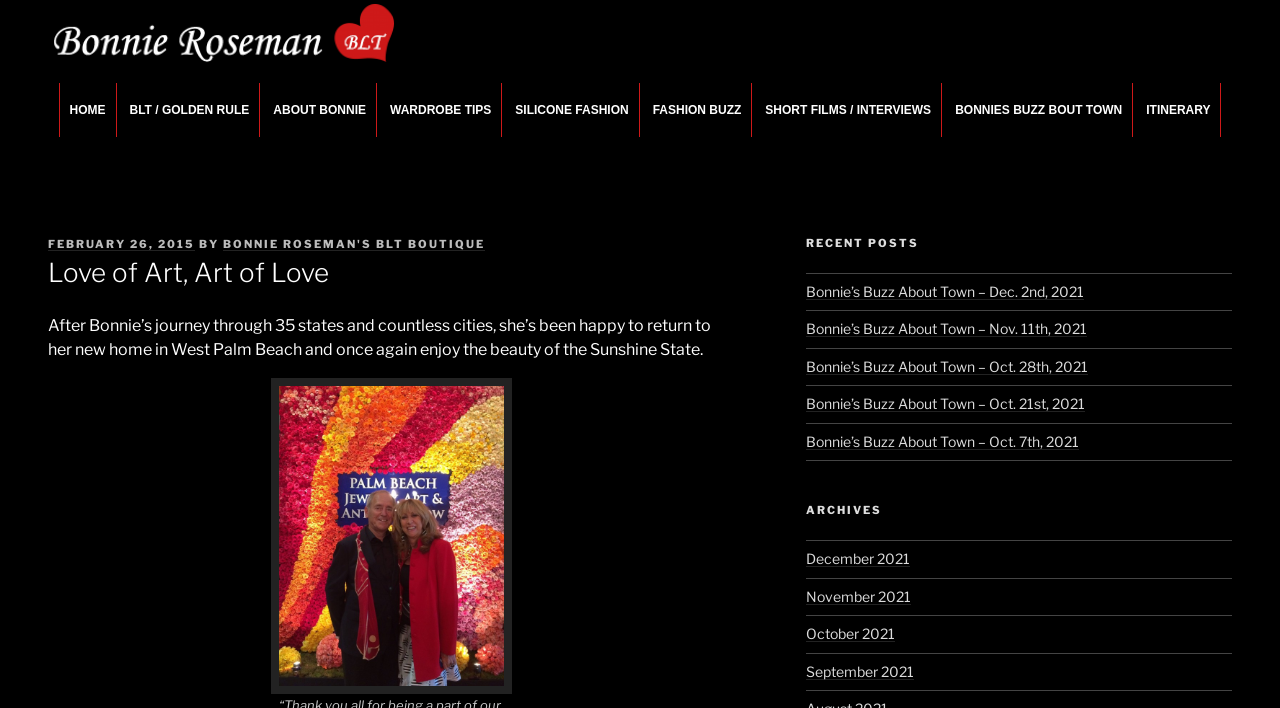Can you provide the bounding box coordinates for the element that should be clicked to implement the instruction: "Click on the 'HOME' link"?

[0.046, 0.117, 0.09, 0.194]